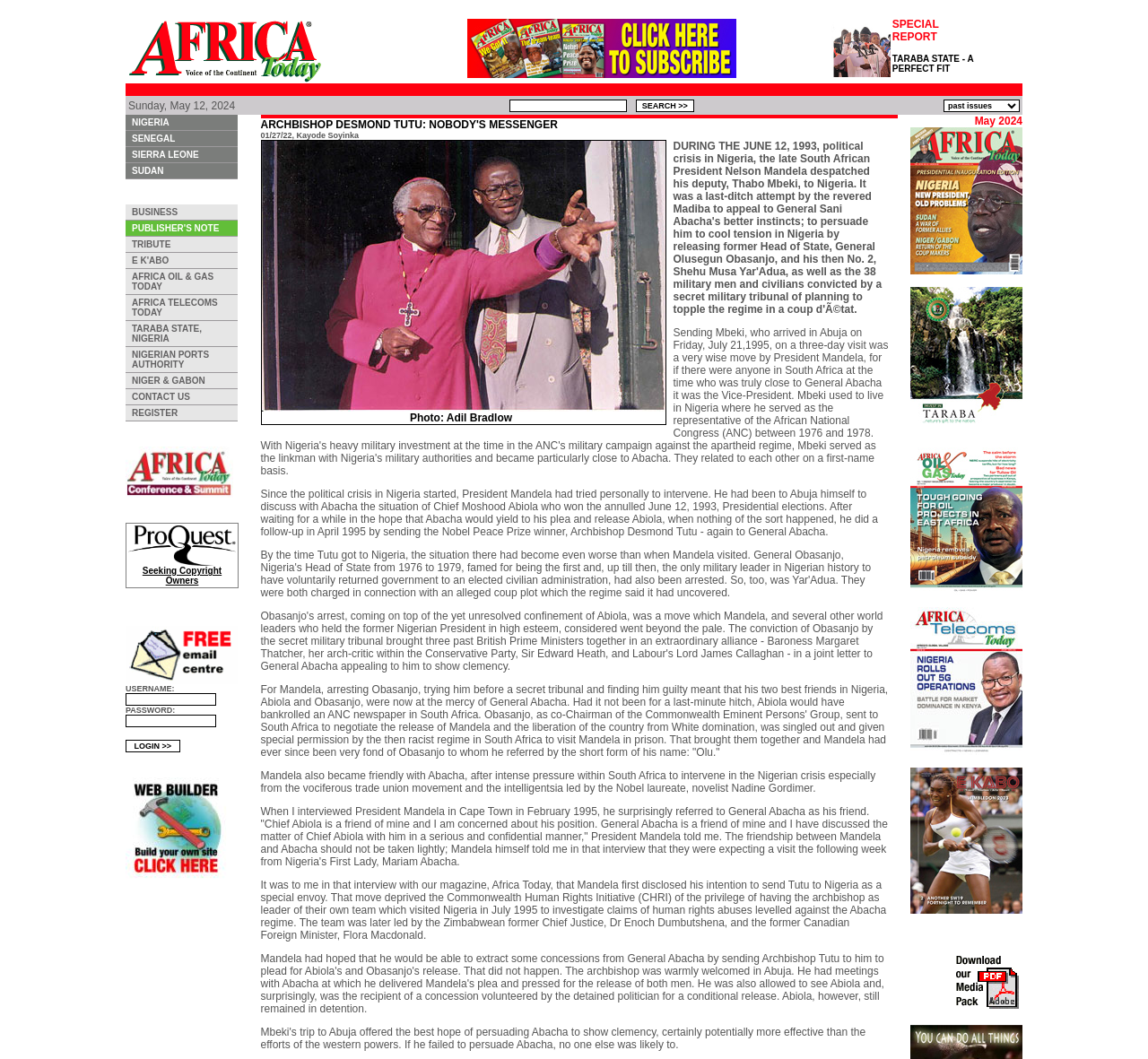What is the name of the continent mentioned in the webpage title?
Answer the question in a detailed and comprehensive manner.

The webpage title is 'Africa Today :: Voice of the Continent', which clearly mentions the continent as Africa.